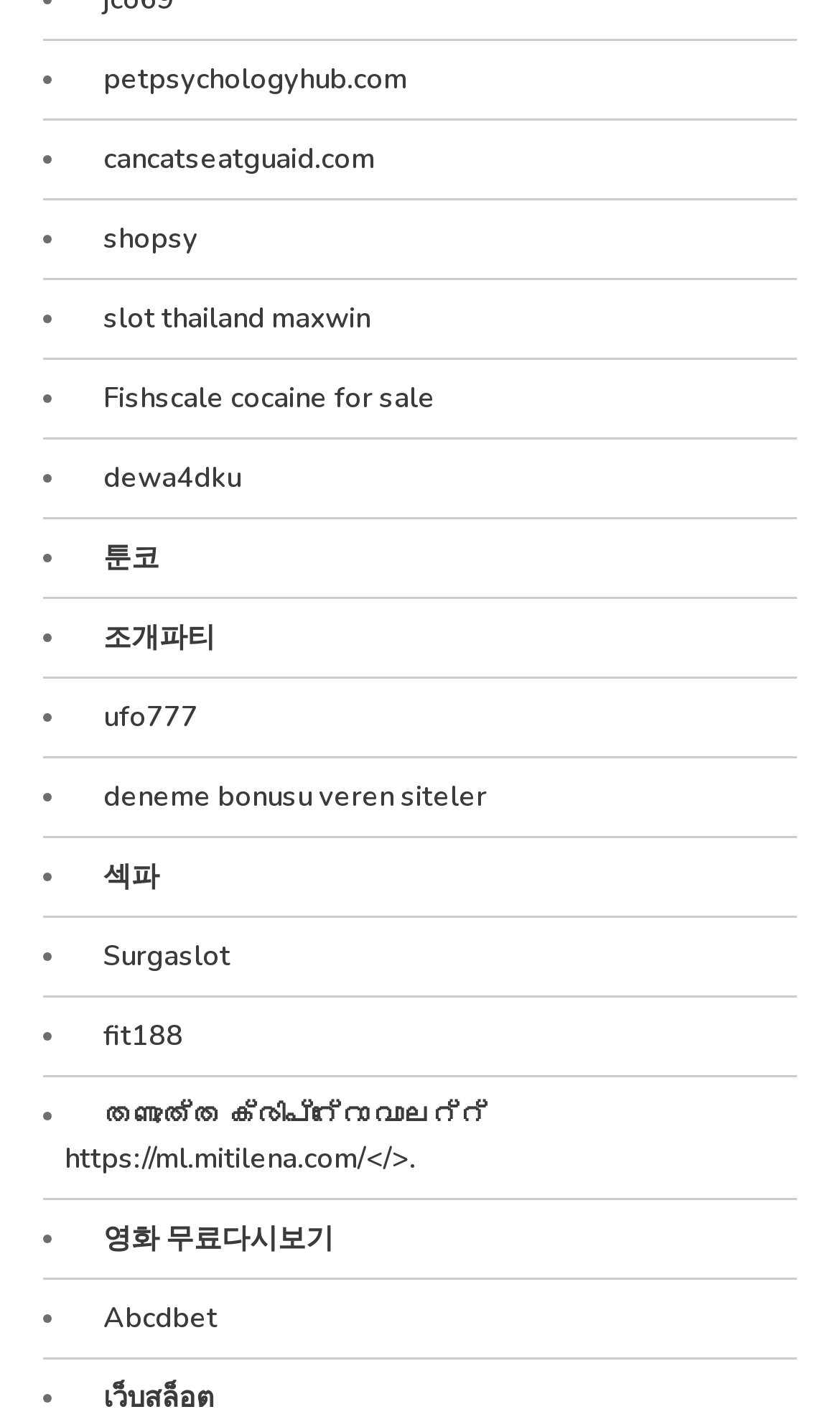Provide the bounding box coordinates for the area that should be clicked to complete the instruction: "visit petpsychologyhub.com".

[0.097, 0.041, 0.485, 0.071]